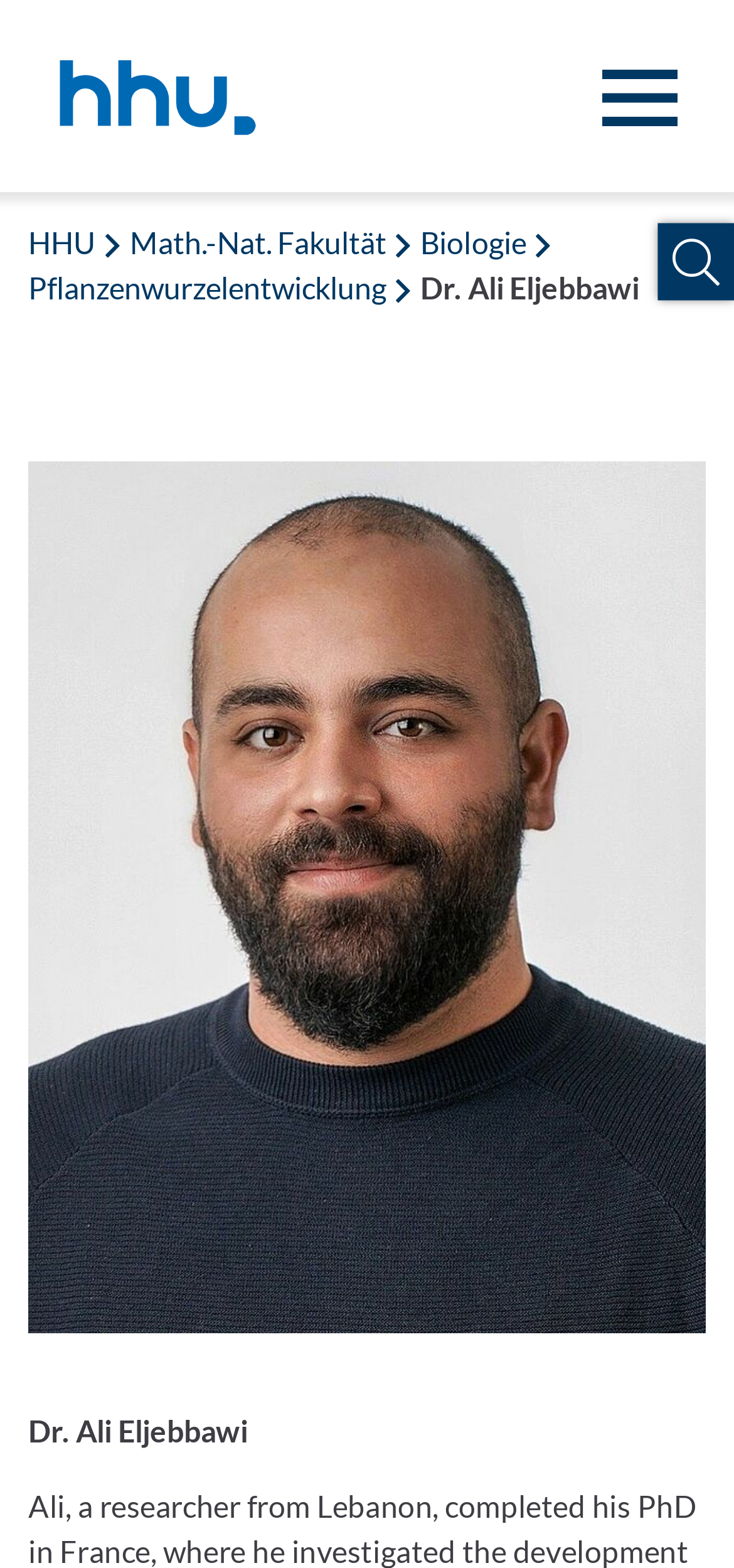What is the name of the university?
Based on the image, respond with a single word or phrase.

Heinrich-Heine-Universität Düsseldorf